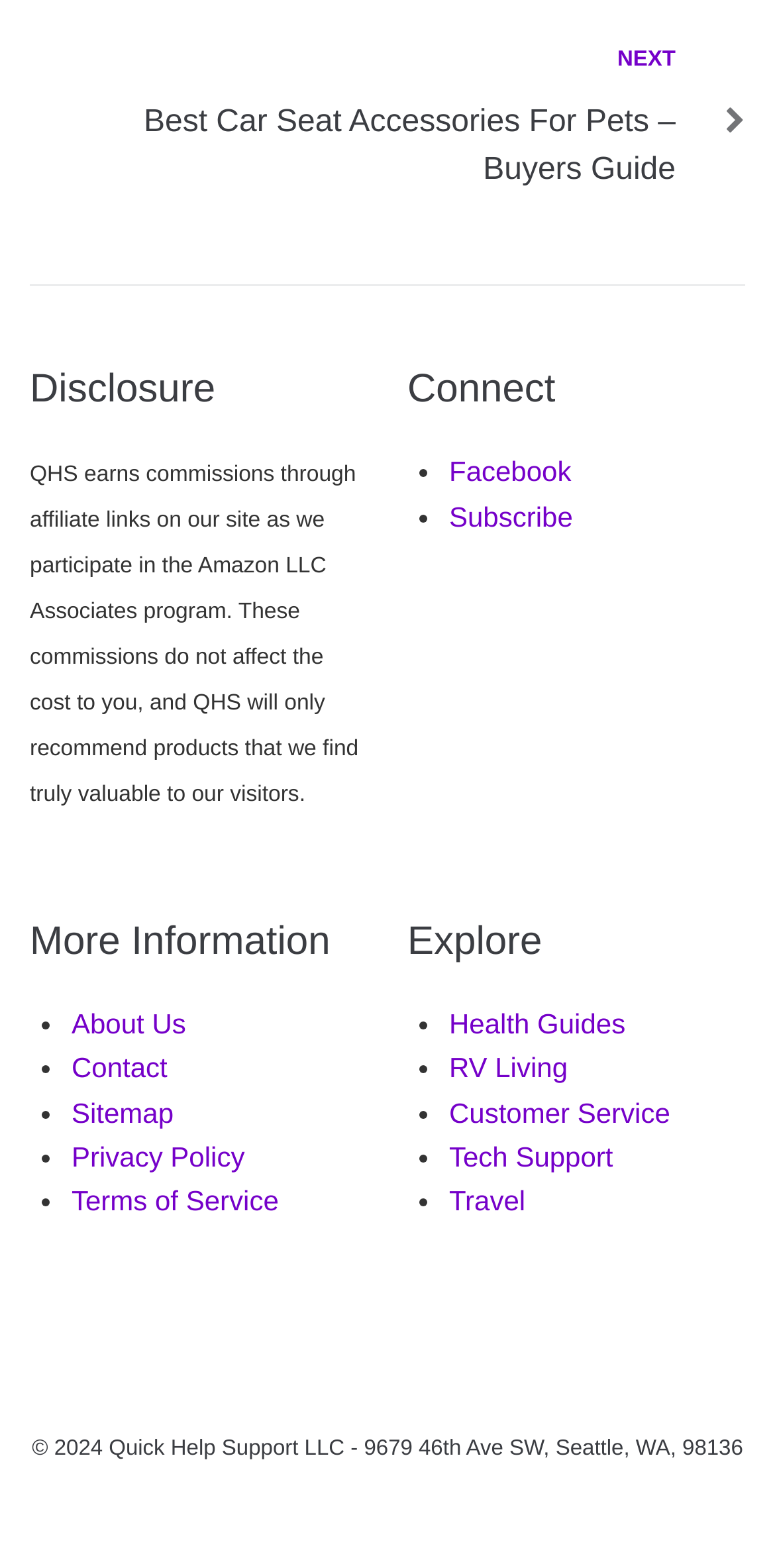Refer to the image and answer the question with as much detail as possible: How many categories are available under 'Explore'?

In the 'Explore' section, there are five categories available, which are Health Guides, RV Living, Customer Service, Tech Support, and Travel.